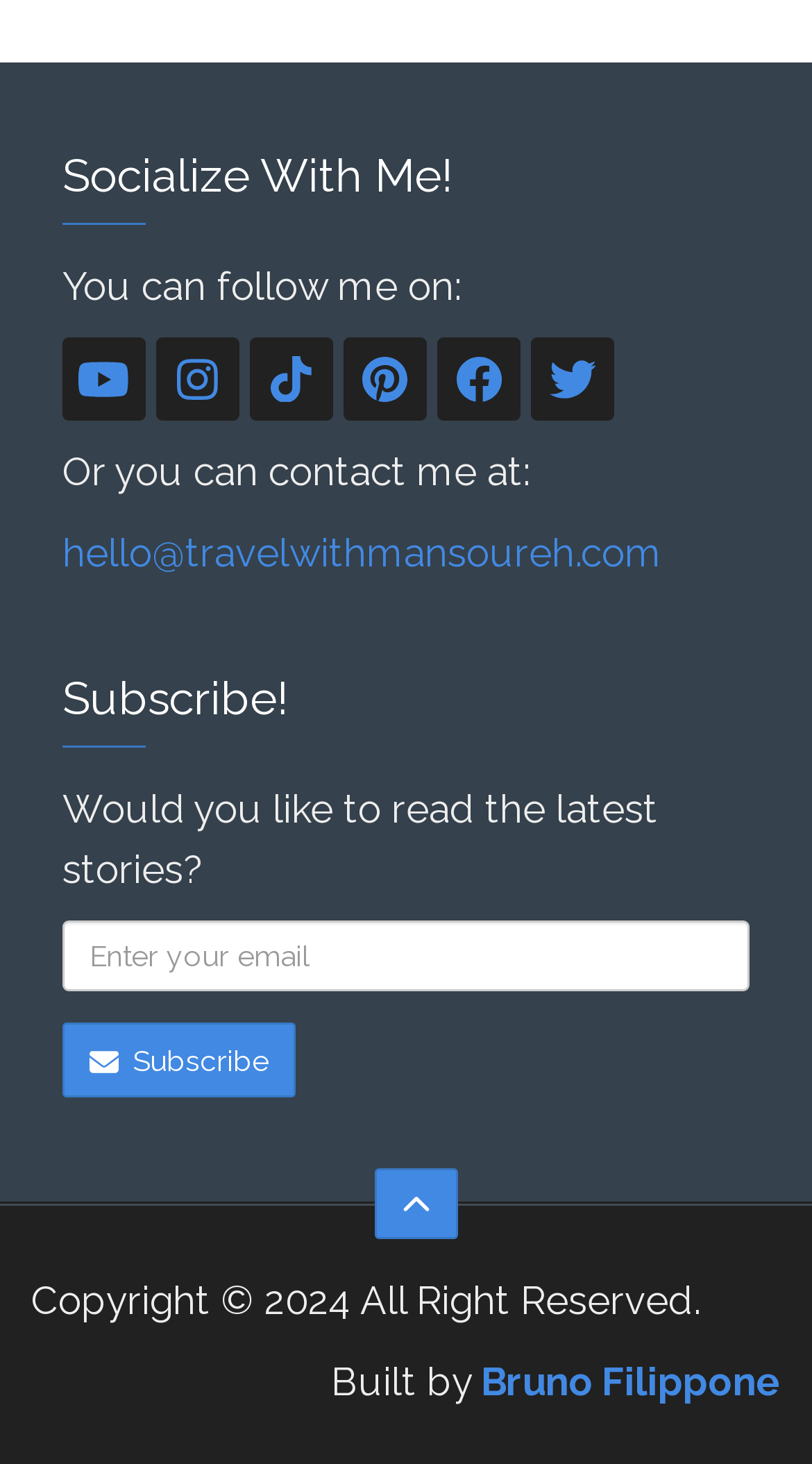Provide your answer to the question using just one word or phrase: What is the email address to contact the author?

hello@travelwithmansoureh.com